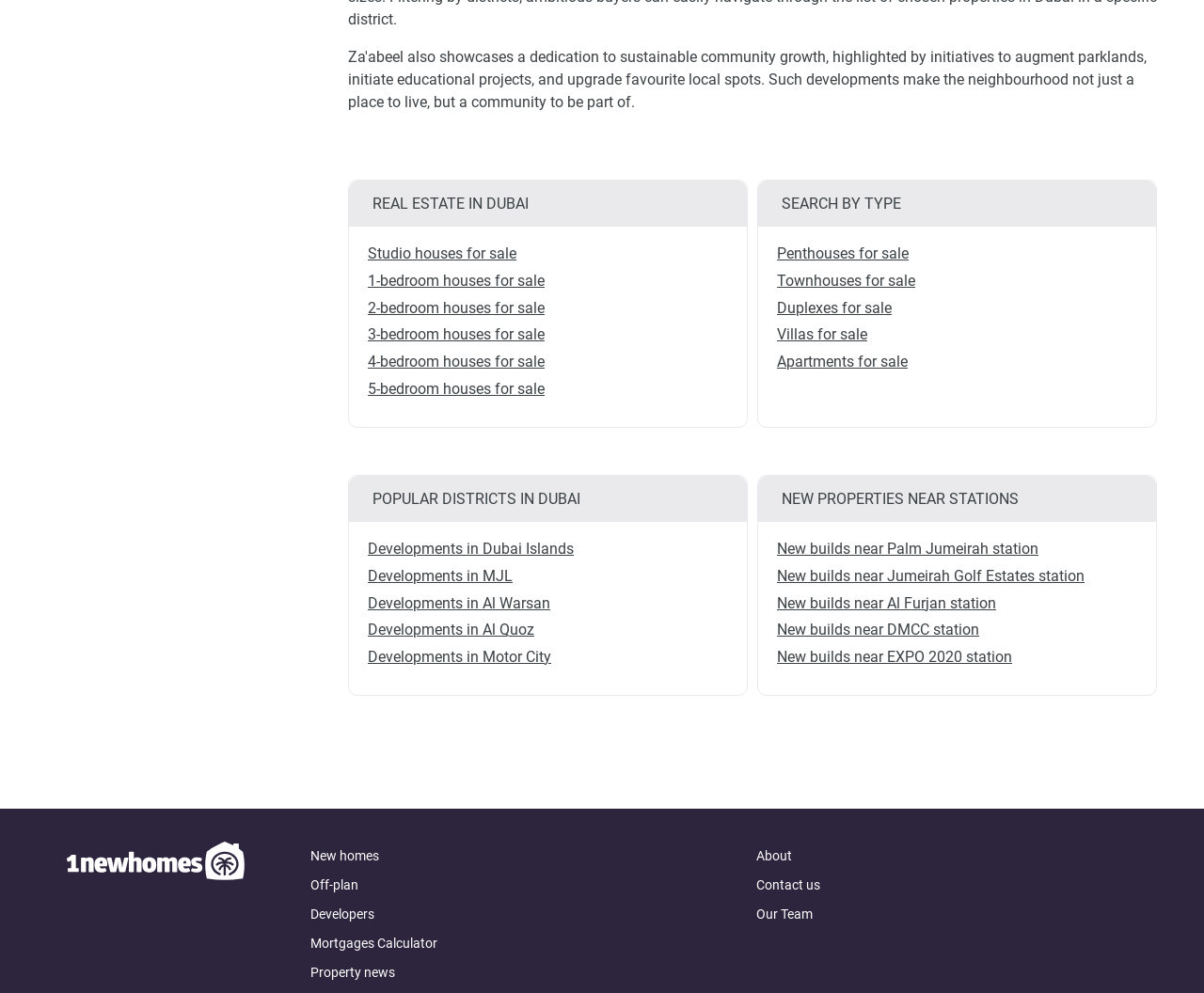Find and specify the bounding box coordinates that correspond to the clickable region for the instruction: "Contact us".

[0.628, 0.877, 0.681, 0.906]